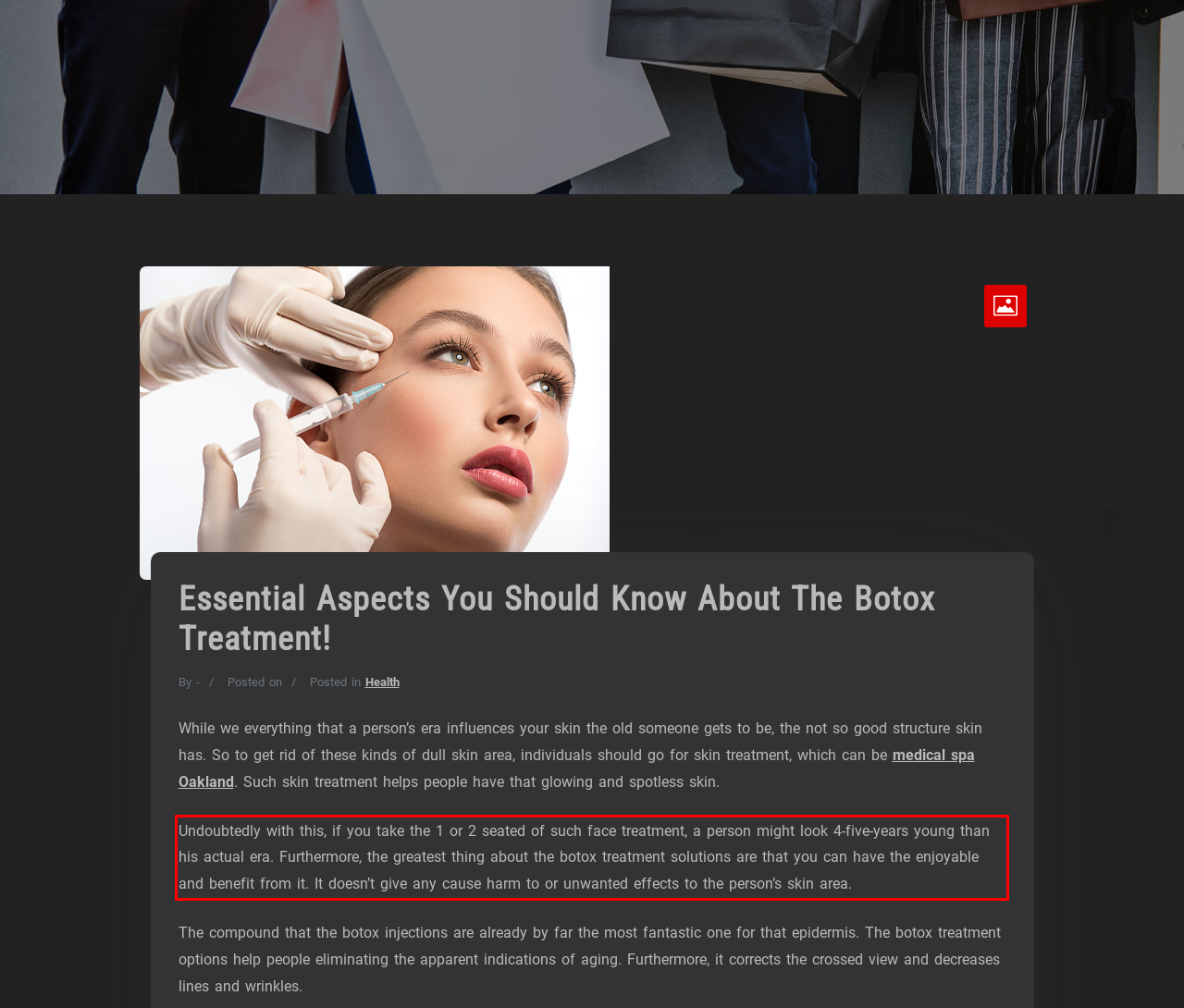You have a webpage screenshot with a red rectangle surrounding a UI element. Extract the text content from within this red bounding box.

Undoubtedly with this, if you take the 1 or 2 seated of such face treatment, a person might look 4-five-years young than his actual era. Furthermore, the greatest thing about the botox treatment solutions are that you can have the enjoyable and benefit from it. It doesn’t give any cause harm to or unwanted effects to the person’s skin area.